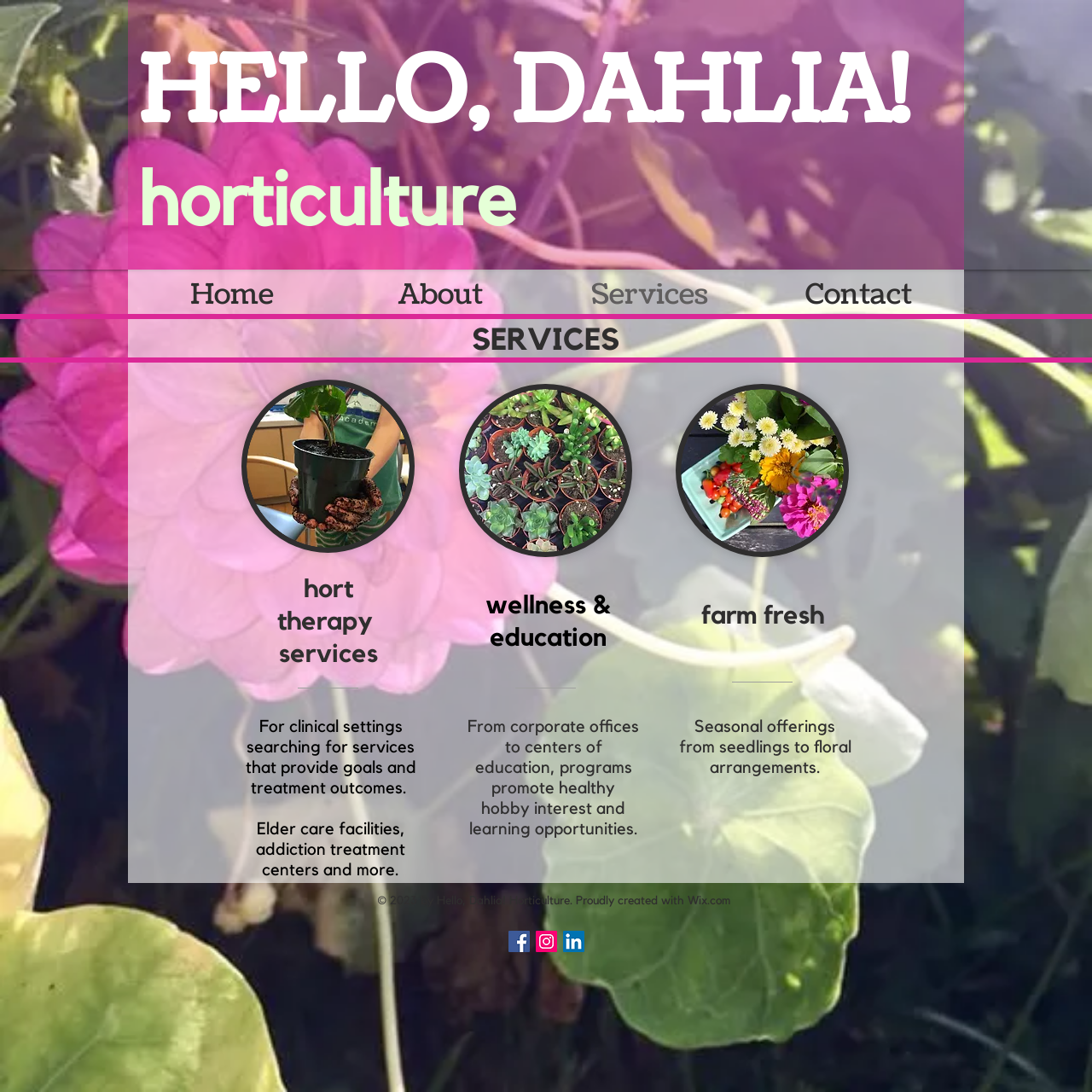Please identify the bounding box coordinates of the area I need to click to accomplish the following instruction: "Check the 'farm fresh' service".

[0.634, 0.55, 0.762, 0.58]